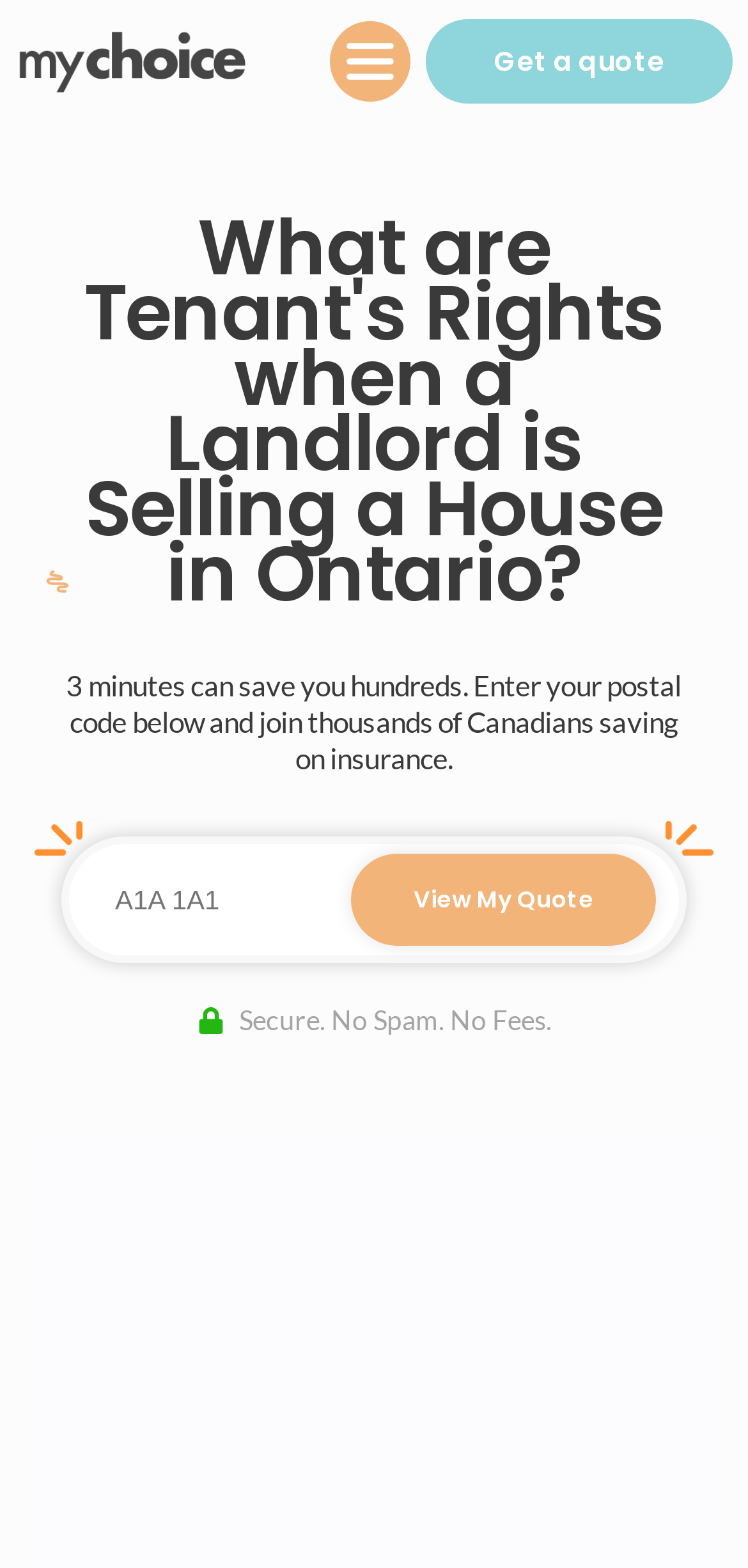Please find the bounding box for the UI element described by: "parent_node: Get a quote".

[0.021, 0.018, 0.328, 0.06]